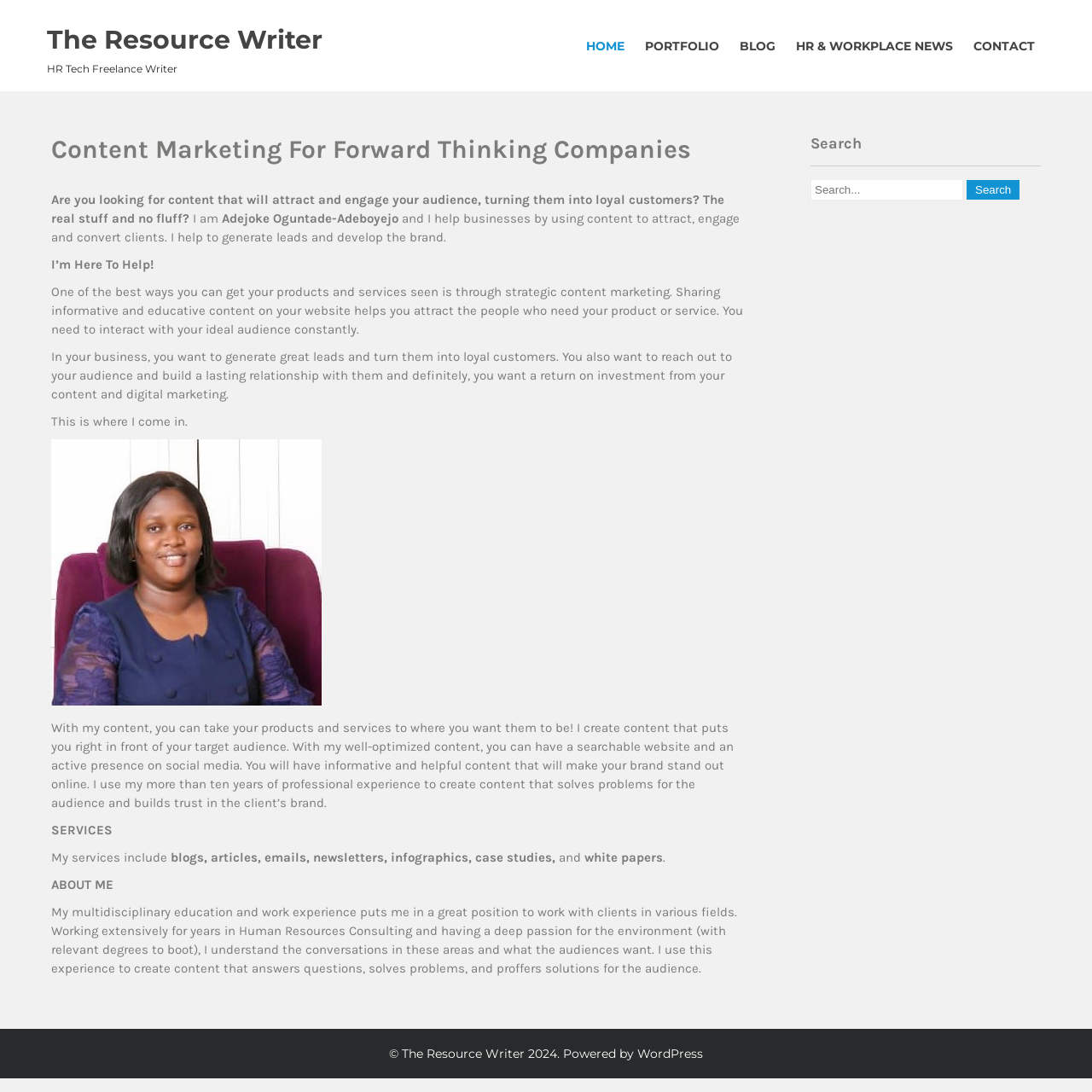Find the bounding box coordinates for the area that must be clicked to perform this action: "View FAQs".

None